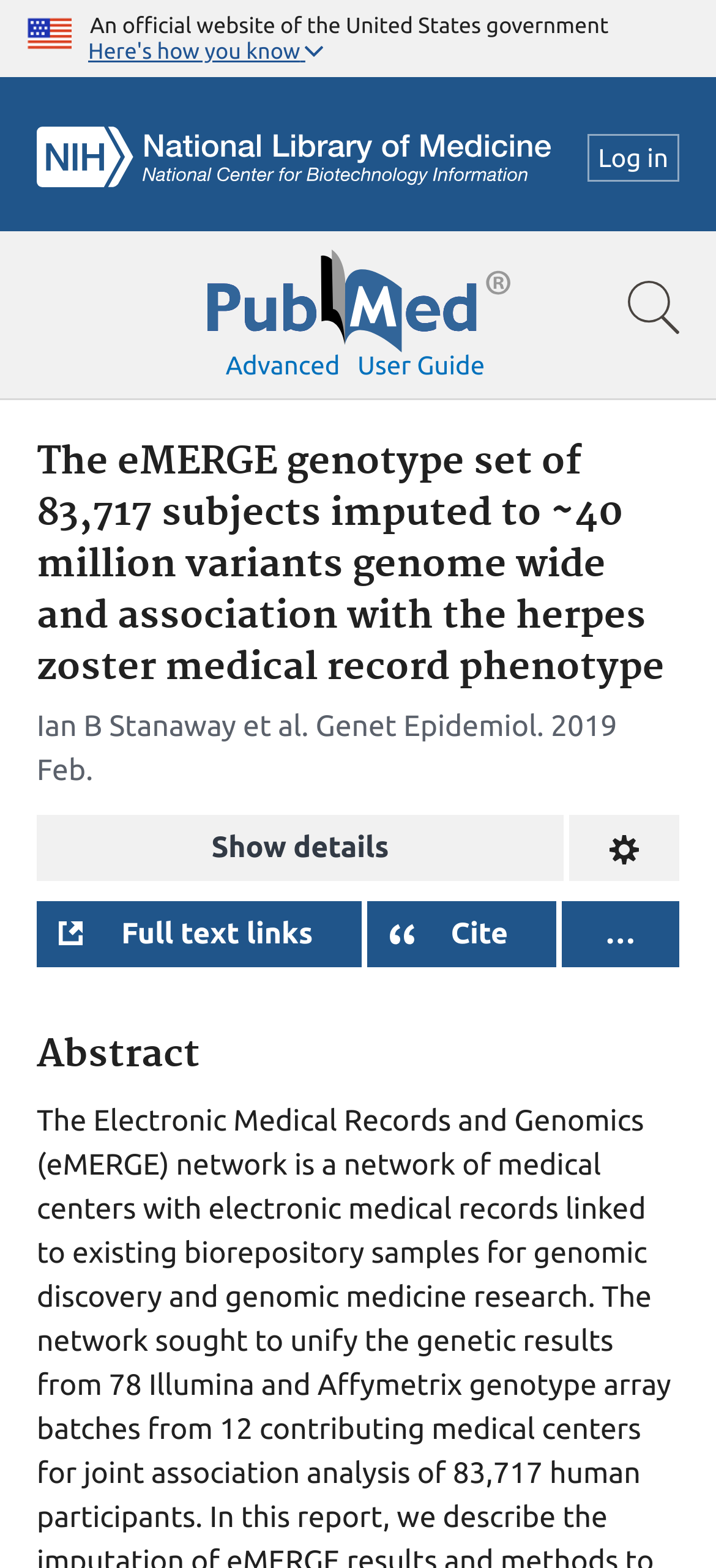What is the logo on the top left corner?
Please elaborate on the answer to the question with detailed information.

The logo on the top left corner is a U.S. flag, which is an image element with a bounding box of [0.038, 0.006, 0.1, 0.035]. It is a part of the header section of the webpage.